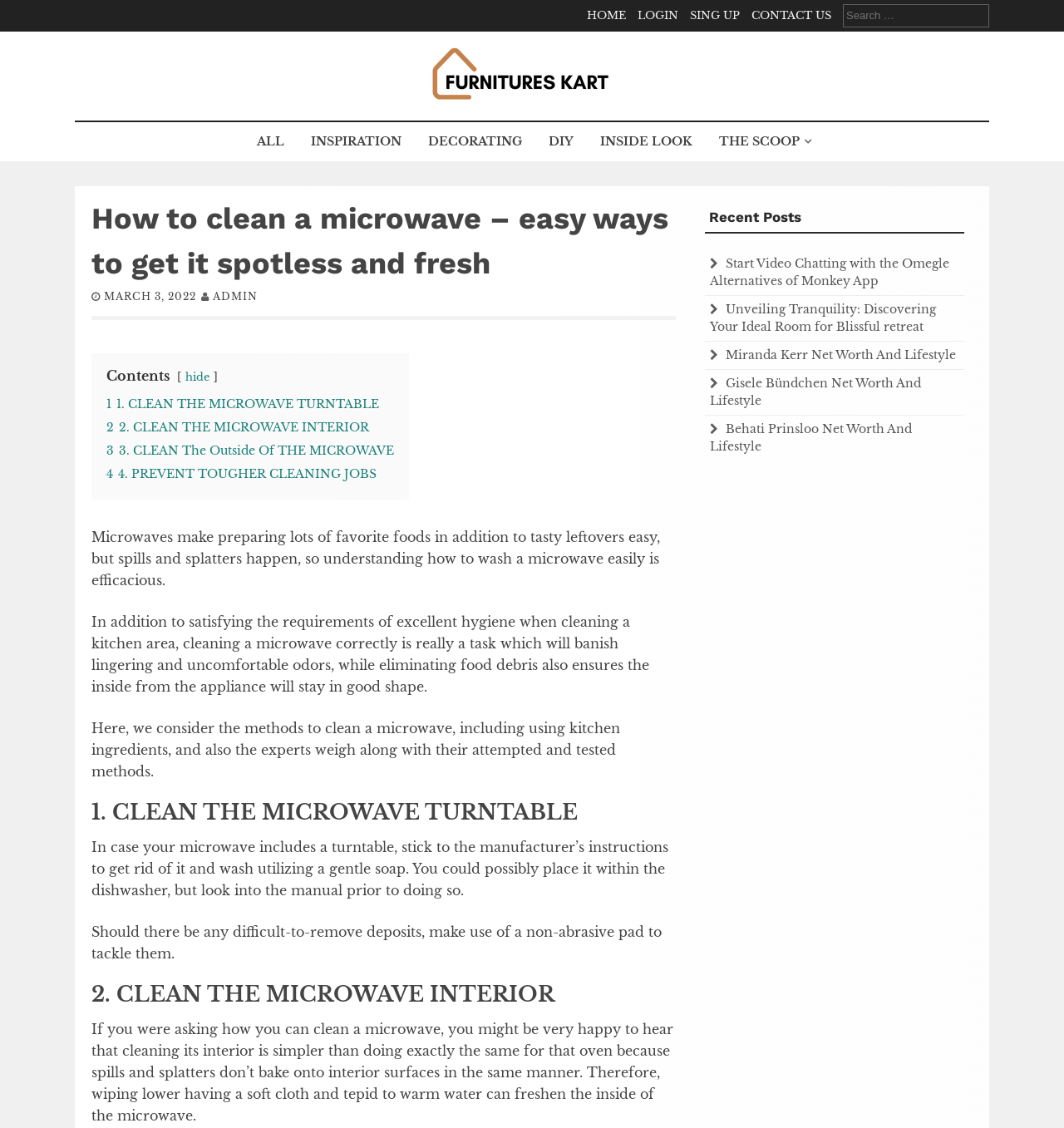Pinpoint the bounding box coordinates of the area that should be clicked to complete the following instruction: "Read about Furnitures". The coordinates must be given as four float numbers between 0 and 1, i.e., [left, top, right, bottom].

[0.4, 0.077, 0.6, 0.092]